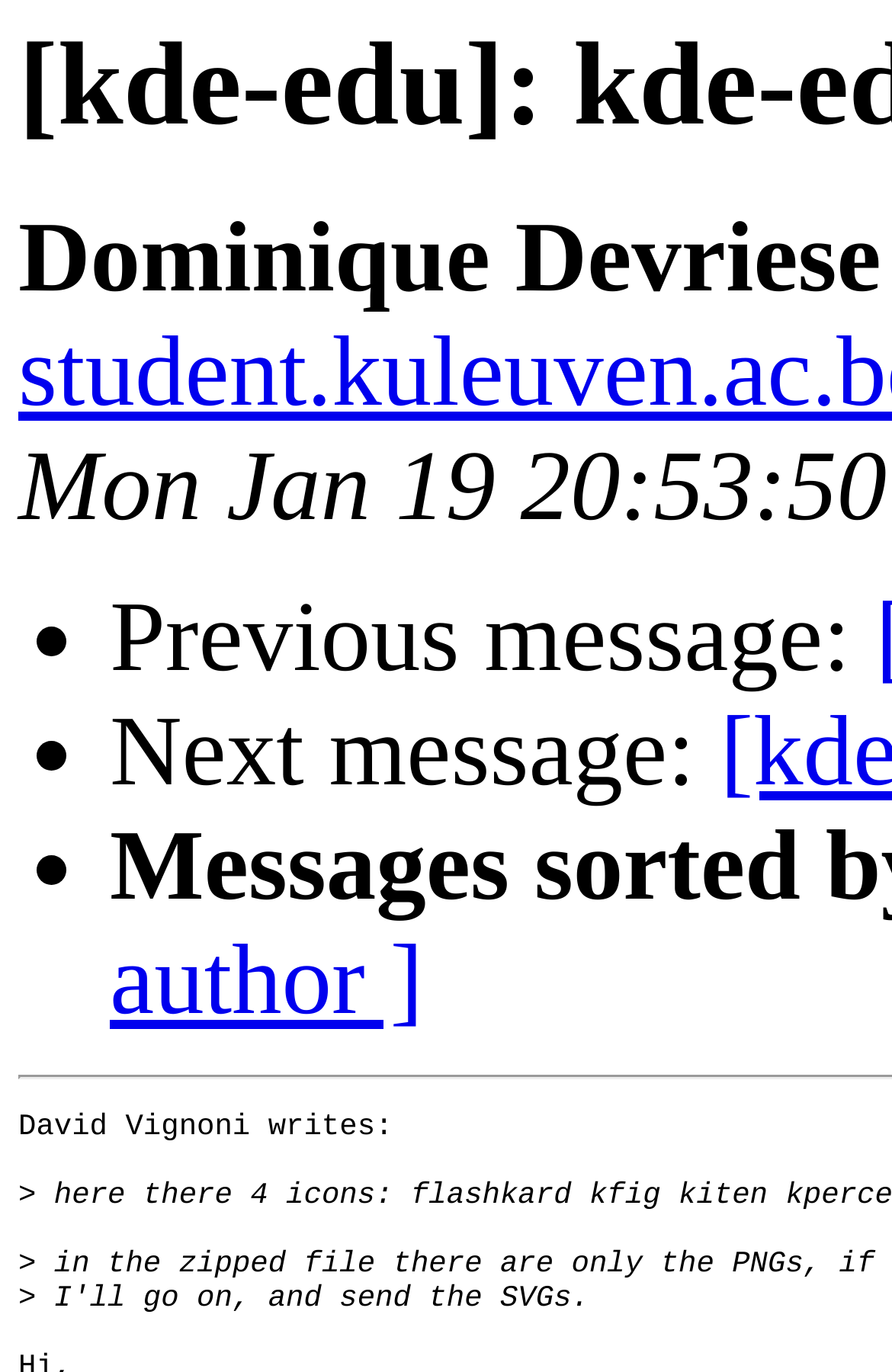Offer an in-depth caption of the entire webpage.

The webpage appears to be a discussion or forum page related to KDE-Edu icons. At the top, there is a title or header with the text "Dominique Devriese". Below this, there are three bullet points, each with a brief description. The first bullet point has the text "Previous message:", the second has "Next message:", and the third does not have any accompanying text. 

Below these bullet points, there is a message or post from "David Vignoni" which starts with a quote symbol (>) and may contain additional text or content that is not immediately visible. The message takes up a significant portion of the page, spanning from the top-left to the middle-right section.